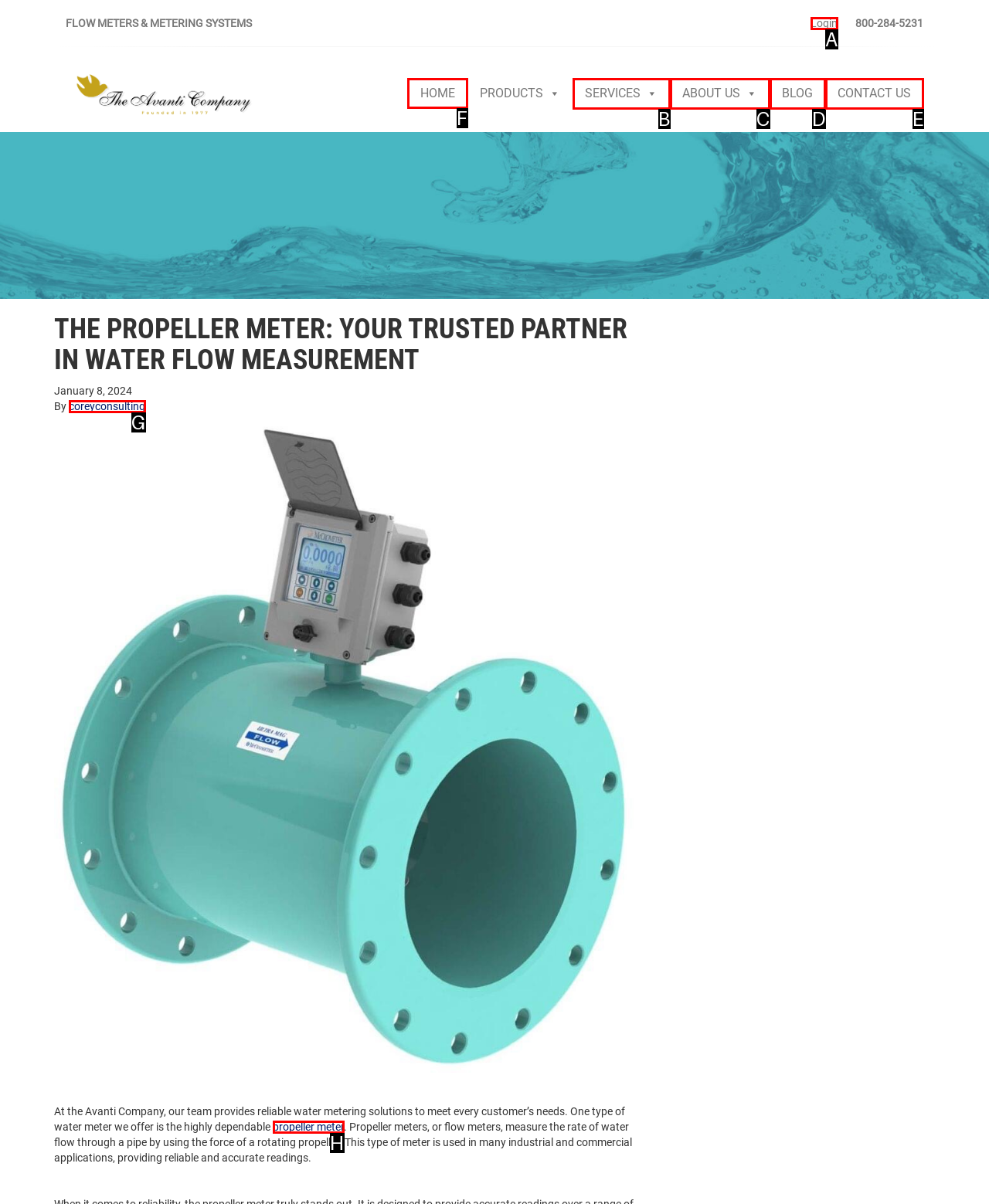From the options shown in the screenshot, tell me which lettered element I need to click to complete the task: Navigate to the 'HOME' page.

F